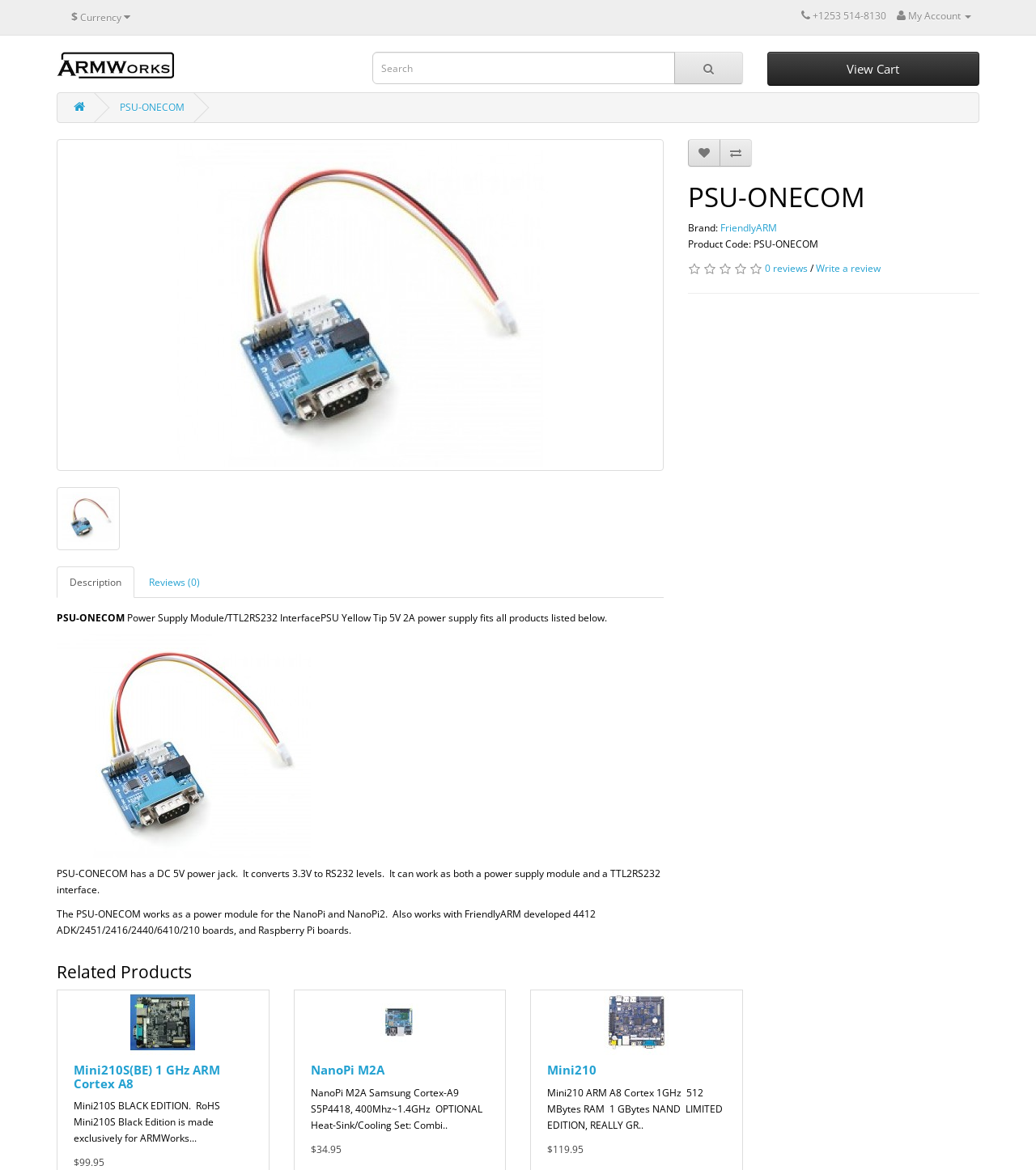Predict the bounding box coordinates of the area that should be clicked to accomplish the following instruction: "View Cart". The bounding box coordinates should consist of four float numbers between 0 and 1, i.e., [left, top, right, bottom].

[0.74, 0.044, 0.945, 0.073]